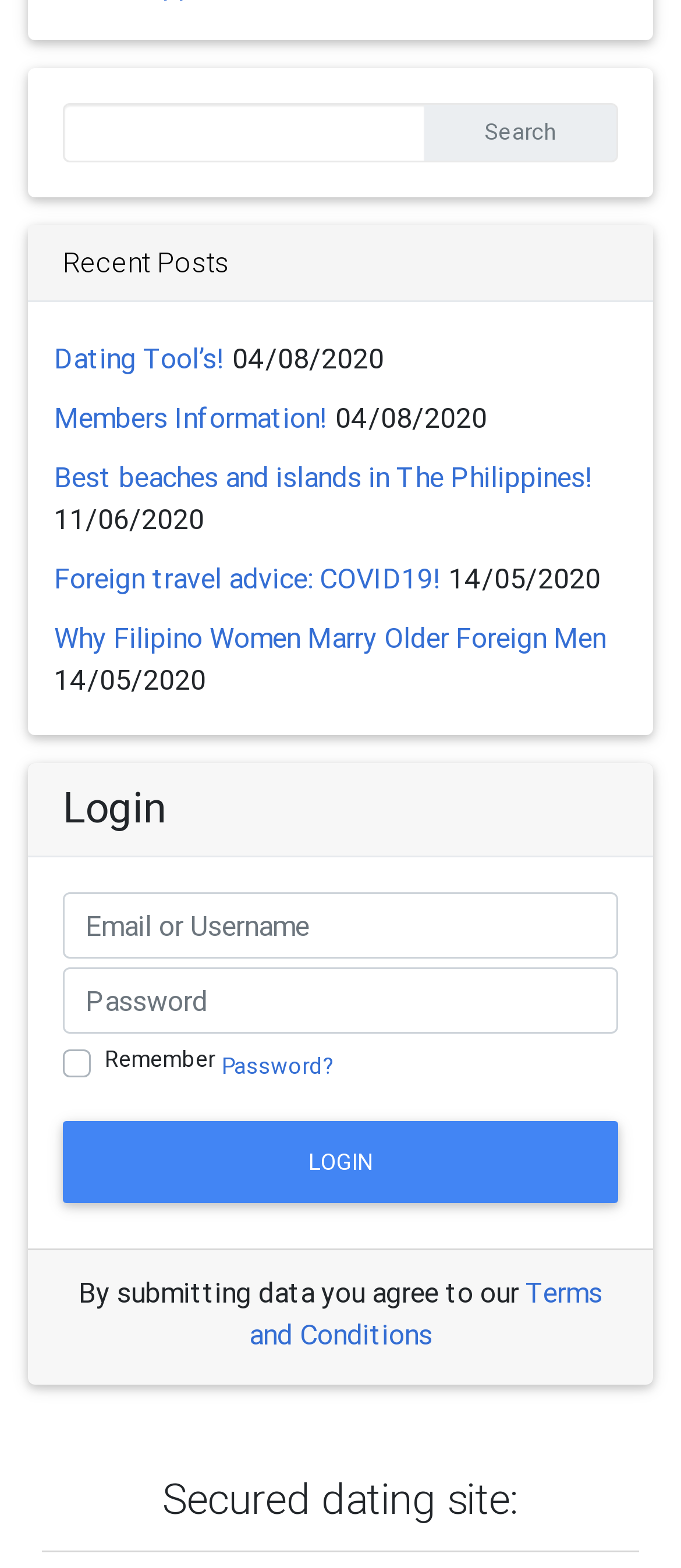Locate the bounding box coordinates of the element that should be clicked to execute the following instruction: "Login to the account".

[0.092, 0.715, 0.908, 0.767]